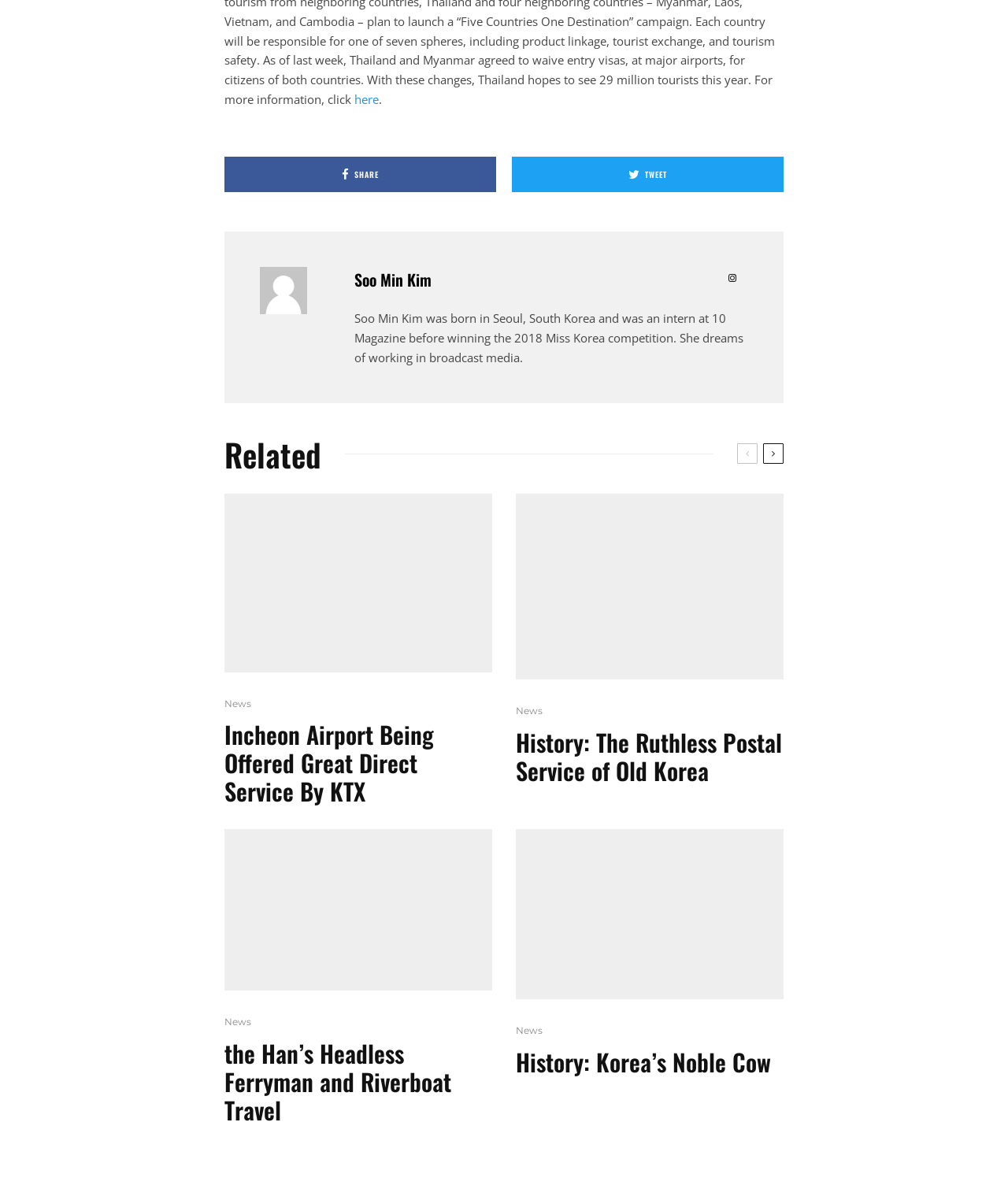Could you specify the bounding box coordinates for the clickable section to complete the following instruction: "Share on social media"?

[0.223, 0.132, 0.492, 0.162]